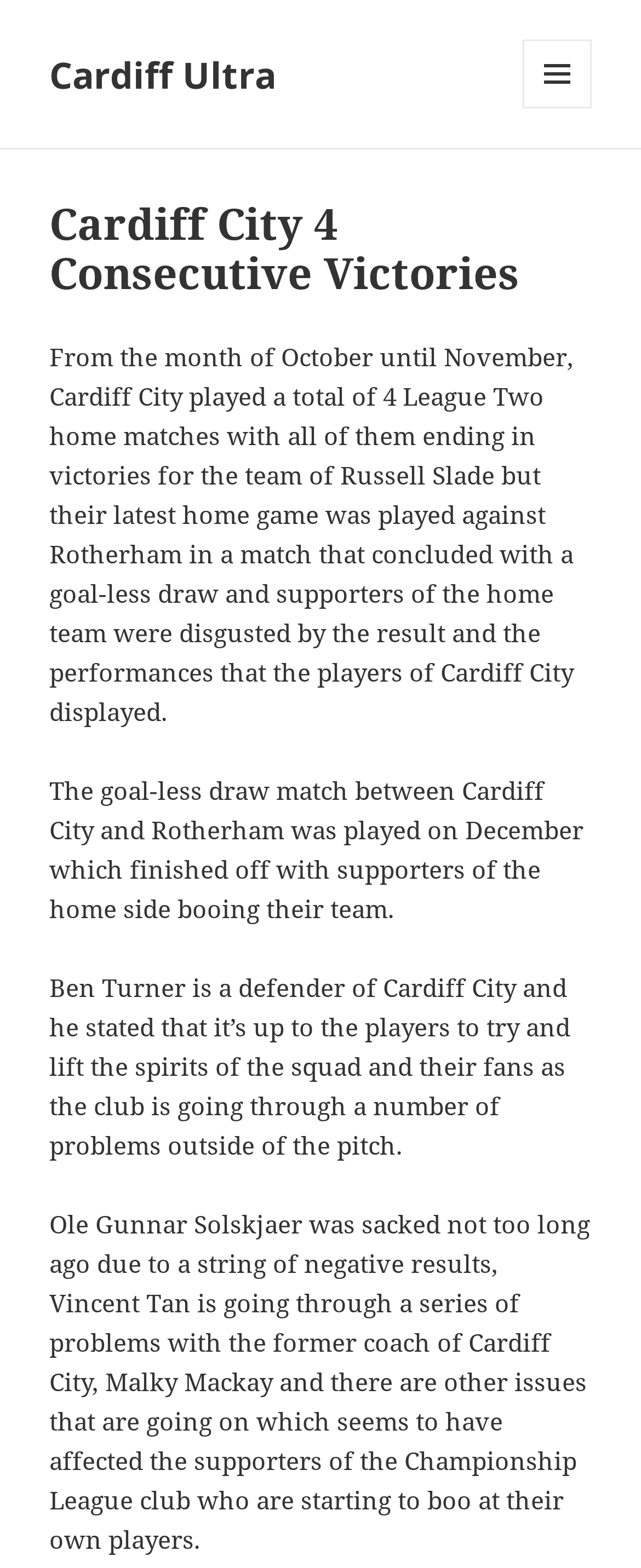Generate a thorough explanation of the webpage's elements.

The webpage is about Cardiff City, a football team, and their recent performances. At the top left, there is a link to "Cardiff Ultra". On the top right, there is a button with a menu and widgets icon. Below the button, there is a header section with a heading that reads "Cardiff City 4 Consecutive Victories". 

Below the header, there are four paragraphs of text. The first paragraph describes Cardiff City's four consecutive victories in League Two home matches from October to November. The second paragraph mentions a goal-less draw match between Cardiff City and Rotherham, which resulted in the home team's supporters booing their team. The third paragraph quotes Ben Turner, a defender of Cardiff City, who says it's up to the players to lift the spirits of the squad and their fans. The fourth paragraph discusses the team's recent problems, including the sacking of Ole Gunnar Solskjaer, issues with Vincent Tan and Malky Mackay, and the negative impact on the team's supporters.